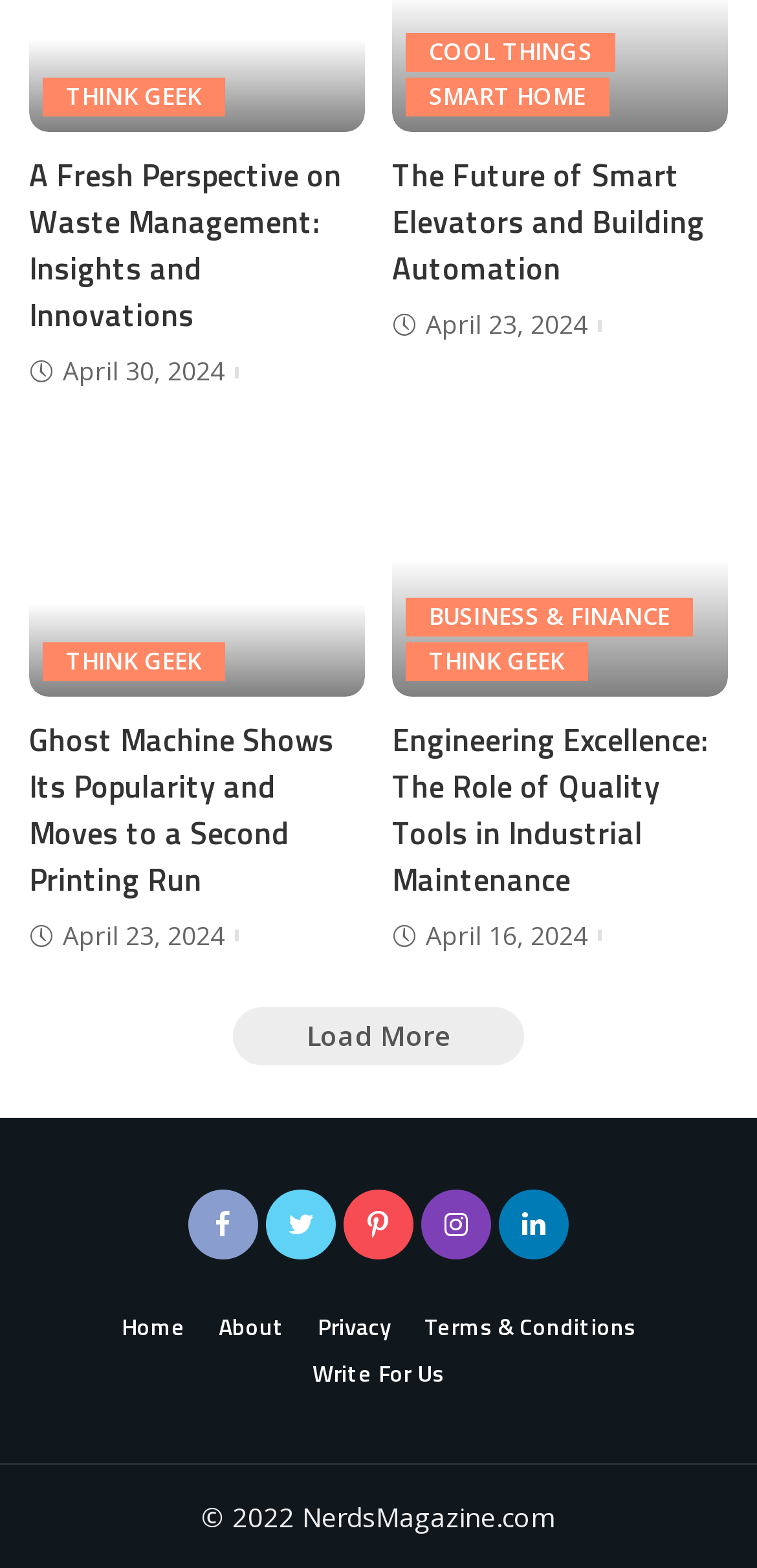Please determine the bounding box coordinates for the element that should be clicked to follow these instructions: "Load more articles".

[0.308, 0.643, 0.692, 0.68]